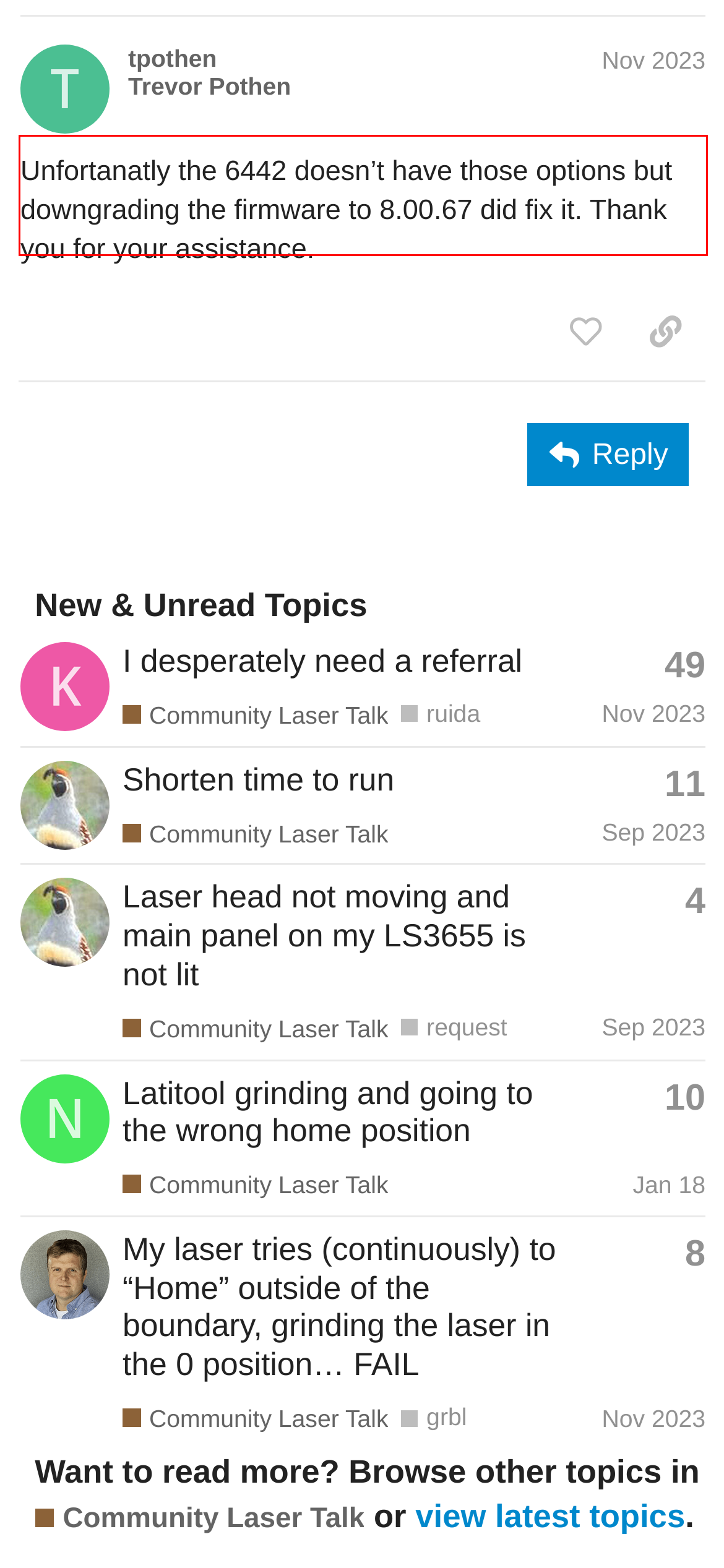Please extract the text content from the UI element enclosed by the red rectangle in the screenshot.

Unfortanatly the 6442 doesn’t have those options but downgrading the firmware to 8.00.67 did fix it. Thank you for your assistance.